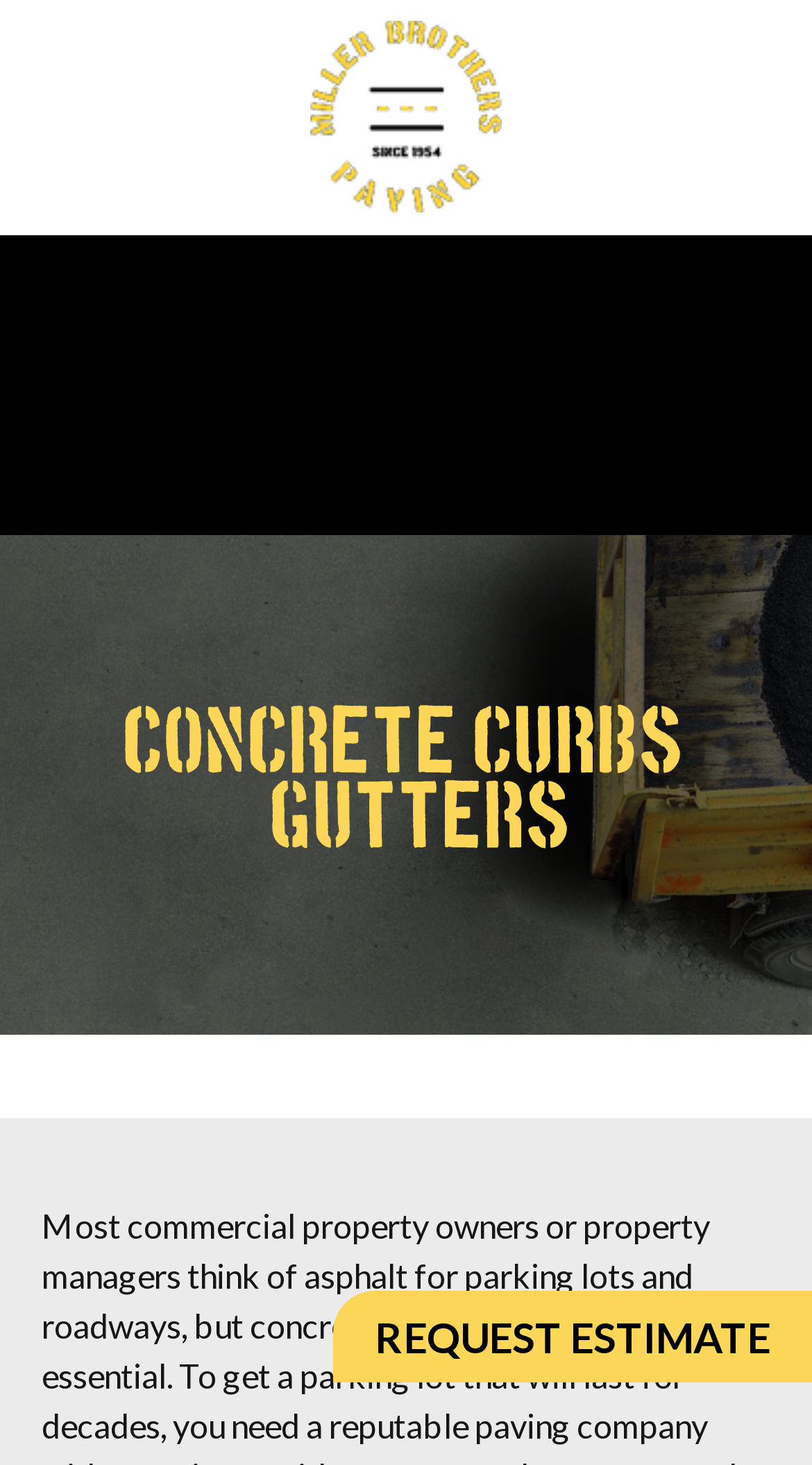Extract the text of the main heading from the webpage.

CONCRETE CURBS & GUTTERS